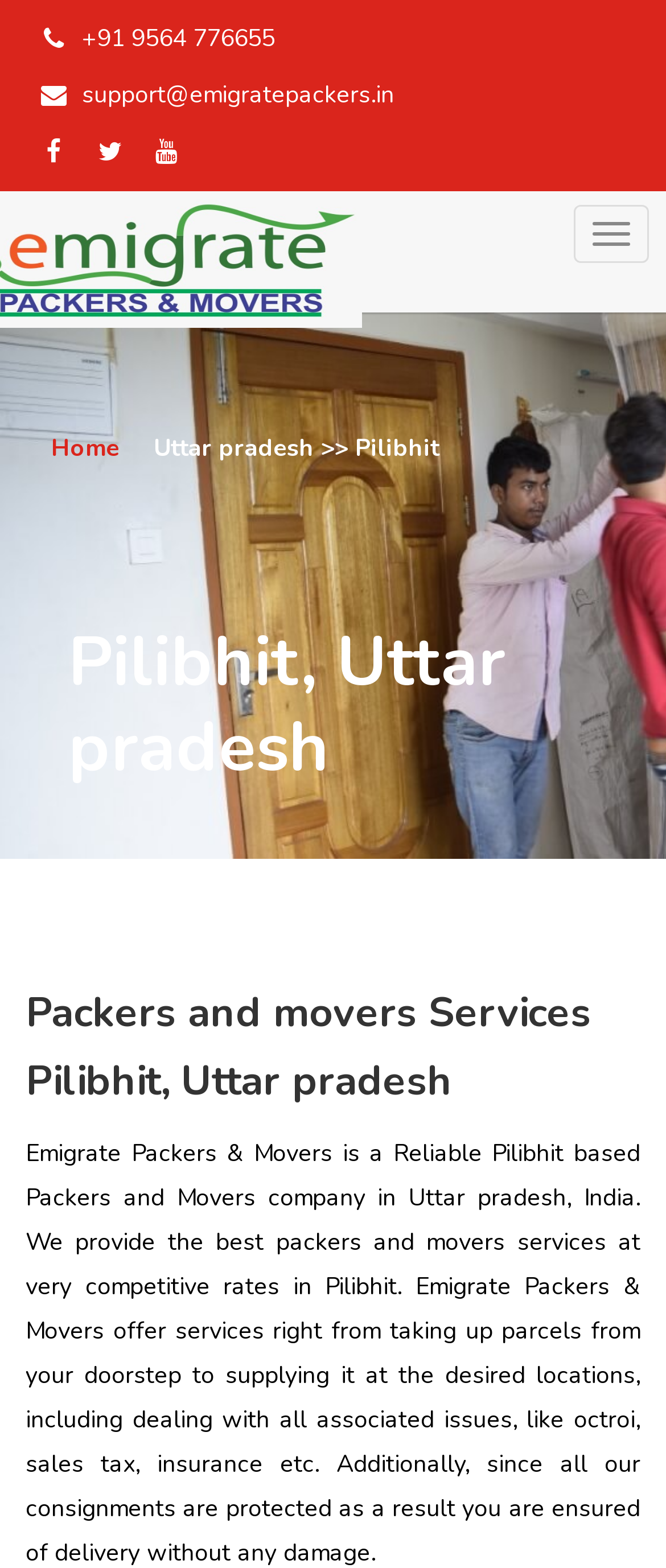What is the location of Emigrate Packers and Movers? Examine the screenshot and reply using just one word or a brief phrase.

Pilibhit, Uttar pradesh